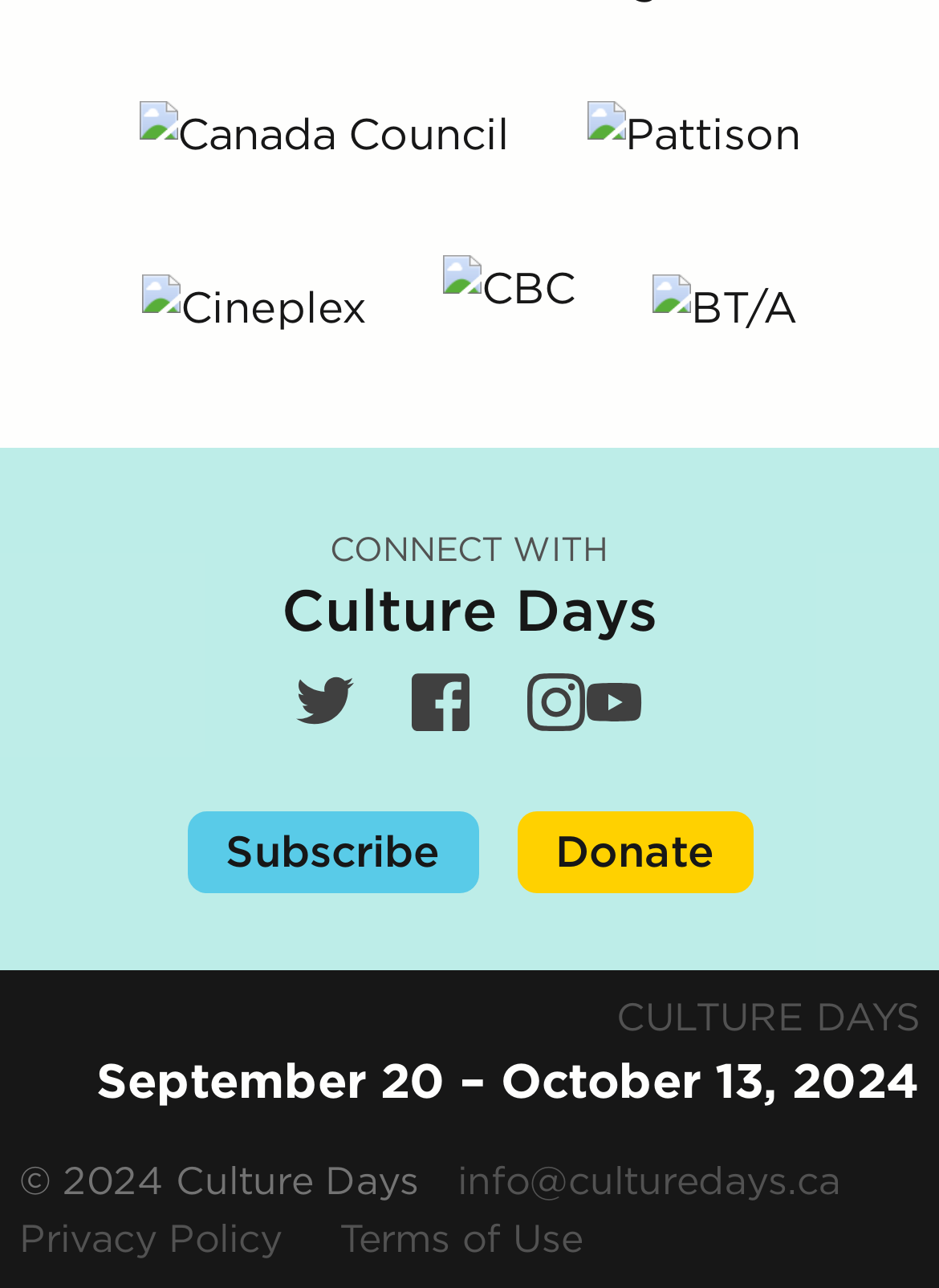Could you provide the bounding box coordinates for the portion of the screen to click to complete this instruction: "Contact Culture Days via email"?

[0.477, 0.895, 0.905, 0.94]